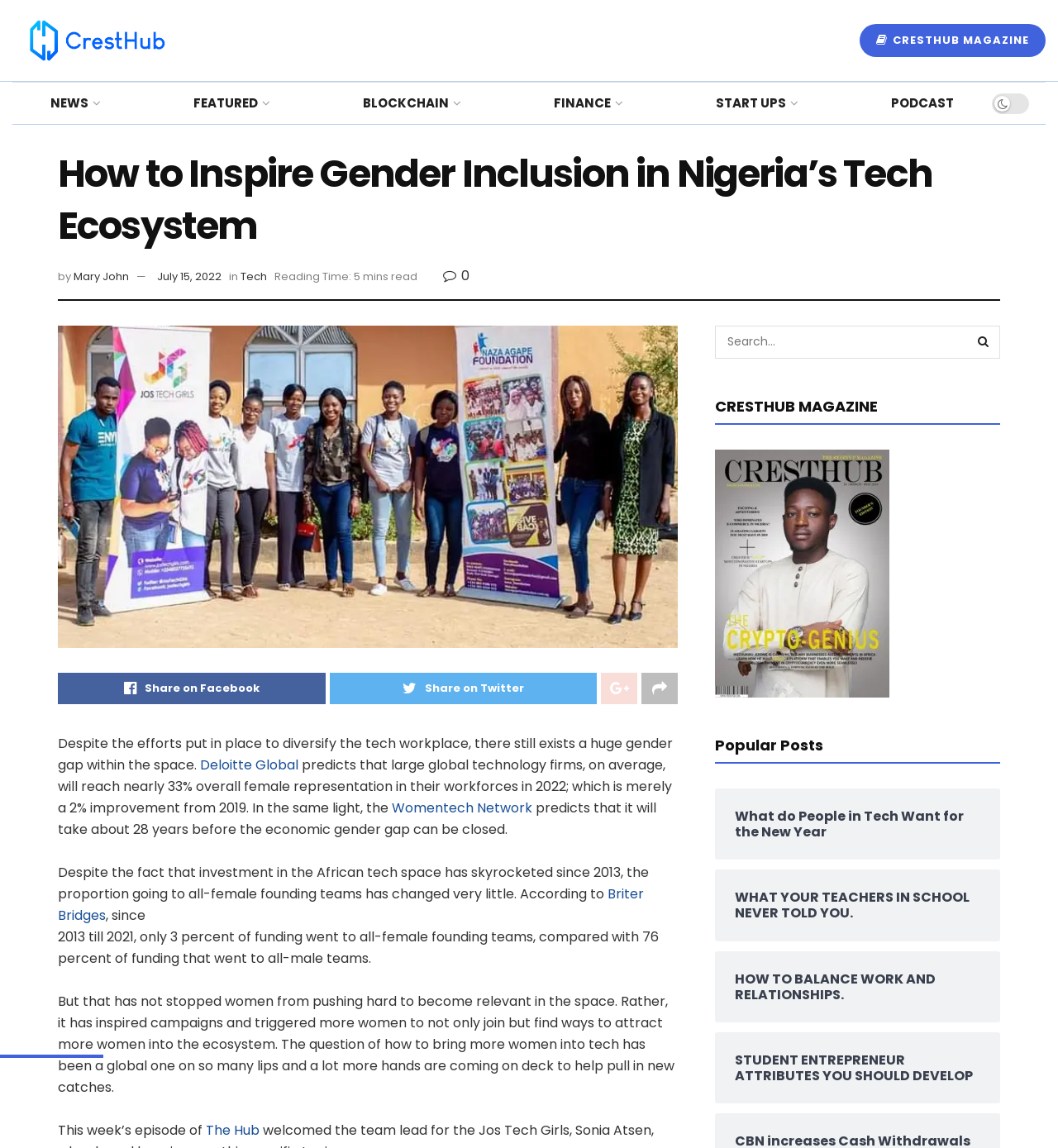Describe every aspect of the webpage in a detailed manner.

This webpage is an article titled "How to Inspire Gender Inclusion in Nigeria's Tech Ecosystem" on the CRESTHUB website. At the top left corner, there is a logo of CRESTHUB, accompanied by a link to the website. Next to it, there are several navigation links, including "NEWS", "FEATURED", "BLOCKCHAIN", "FINANCE", "START UPS", and "PODCAST", which are evenly spaced and aligned horizontally.

Below the navigation links, there is a heading that displays the title of the article. The author's name, "Mary John", and the publication date, "July 15, 2022", are displayed below the title. There are also links to categories, such as "Tech", and a reading time indicator.

The main content of the article is divided into several paragraphs, which discuss the gender gap in the tech industry, citing statistics from Deloitte Global and the Womentech Network. The article also mentions the lack of funding for all-female founding teams in the African tech space, according to Briter Bridges.

On the right side of the webpage, there is a search bar with a search button. Below the search bar, there are headings for "CRESTHUB MAGAZINE" and "Popular Posts", which display links to other articles on the website.

At the bottom of the webpage, there are social media sharing links, including Facebook, Twitter, and others. There is also a link to "The Hub" podcast.